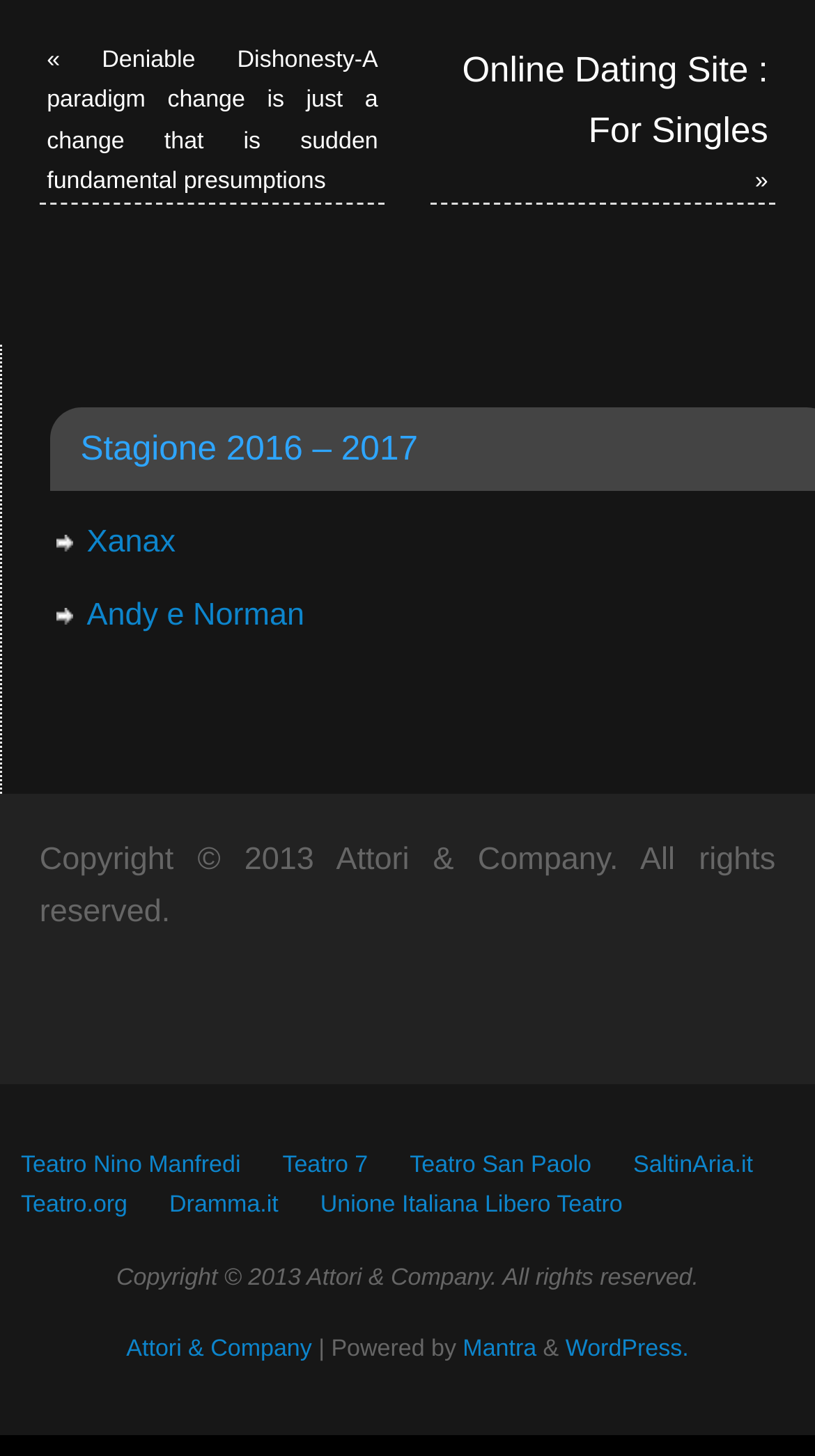Extract the bounding box for the UI element that matches this description: "Teatro 7".

[0.347, 0.792, 0.452, 0.809]